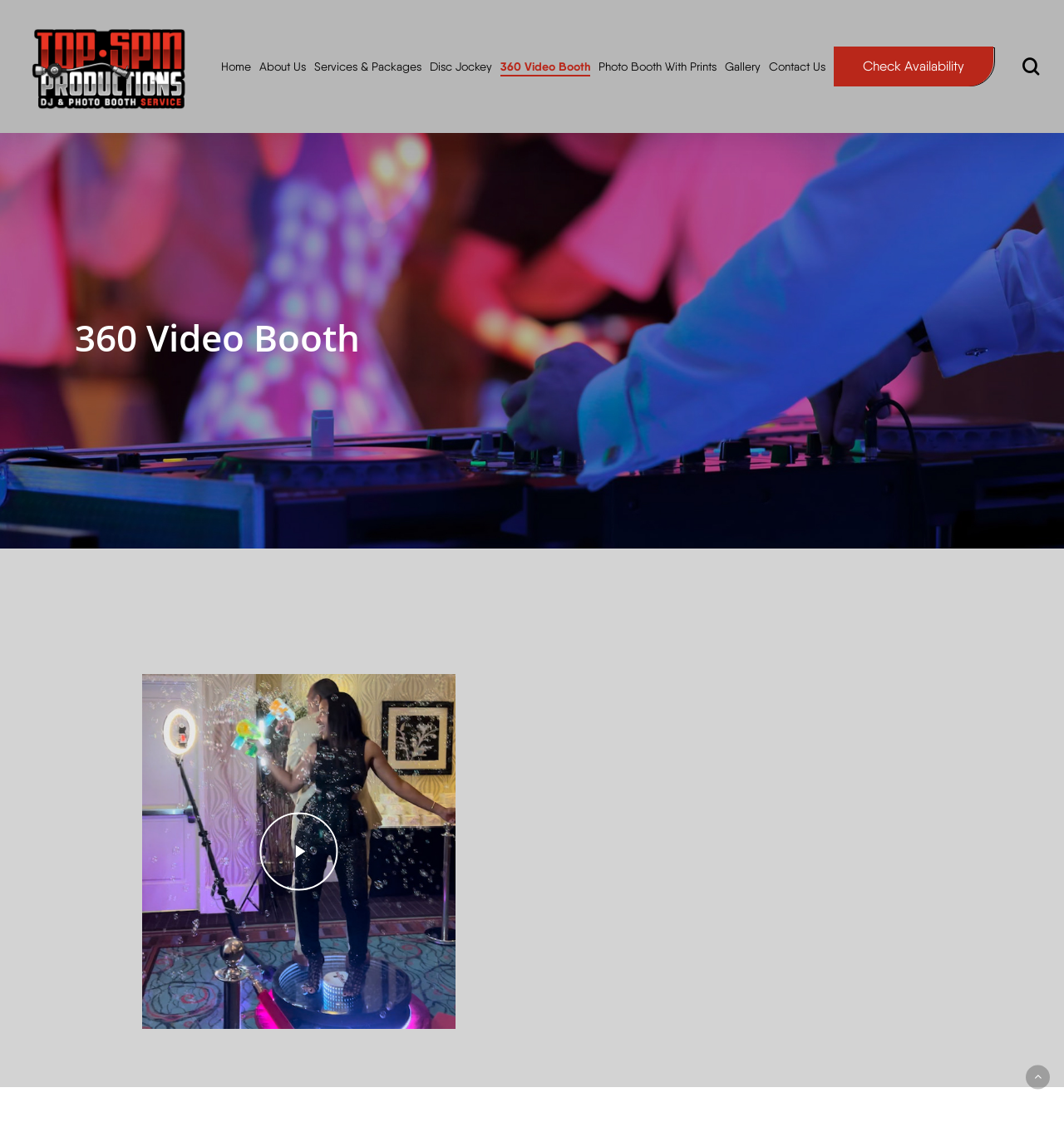Provide a short answer using a single word or phrase for the following question: 
What is customized for each event?

Song and overlay